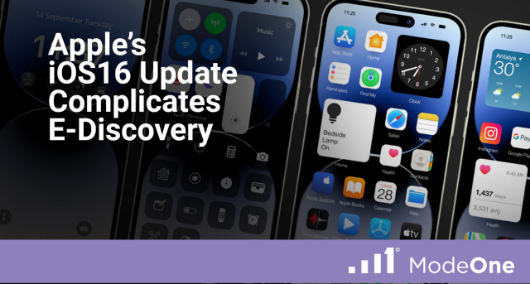What is showcased on the iPhone screens?
Provide a detailed and well-explained answer to the question.

The iPhone screens in the image display various app icons and widgets, illustrating the modernized look and feel of Apple's latest mobile operating system, iOS 16.